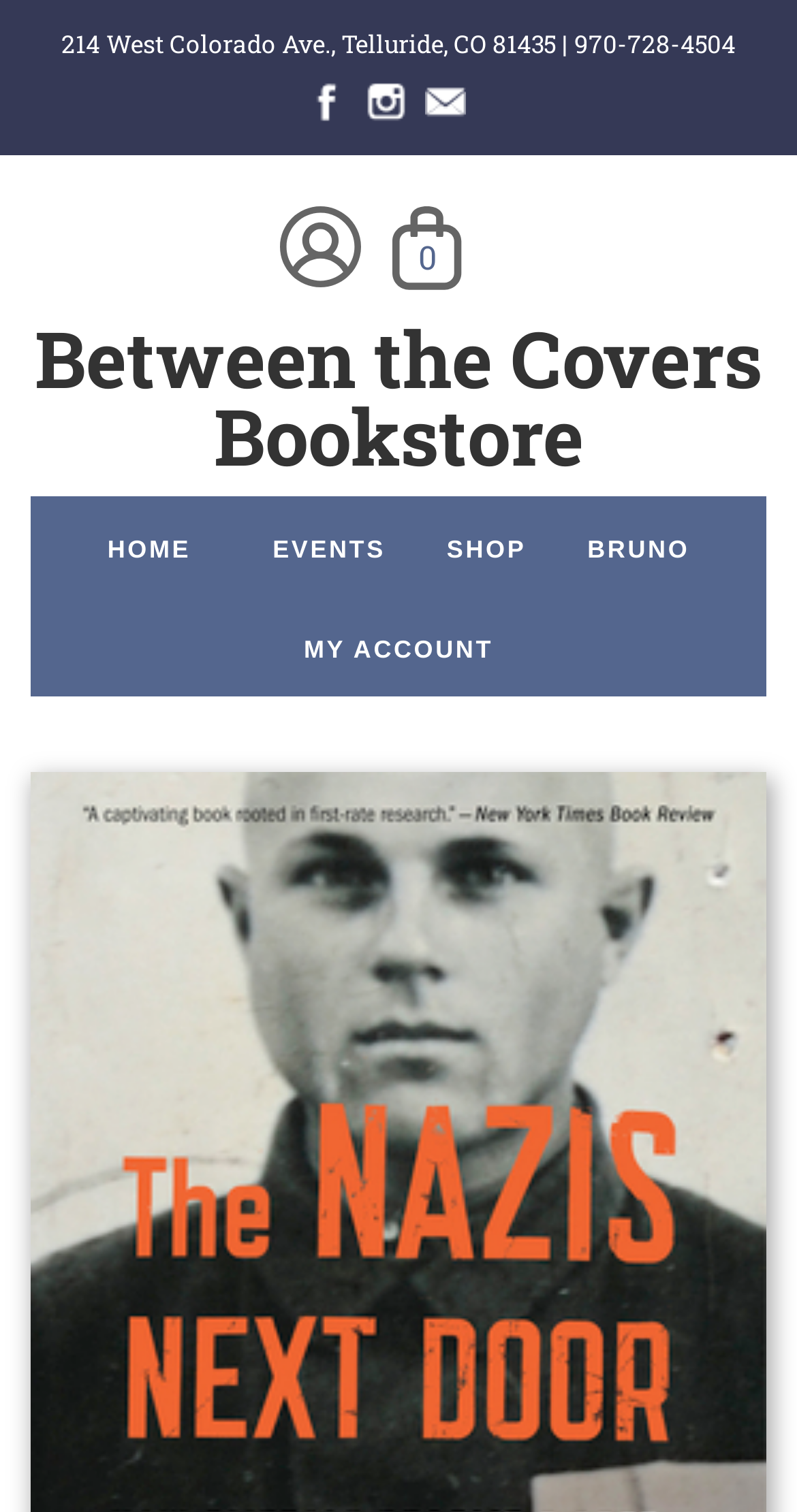Identify the headline of the webpage and generate its text content.

The Nazis Next Door: How America Became a Safe Haven for Hitler's Men (Paperback)